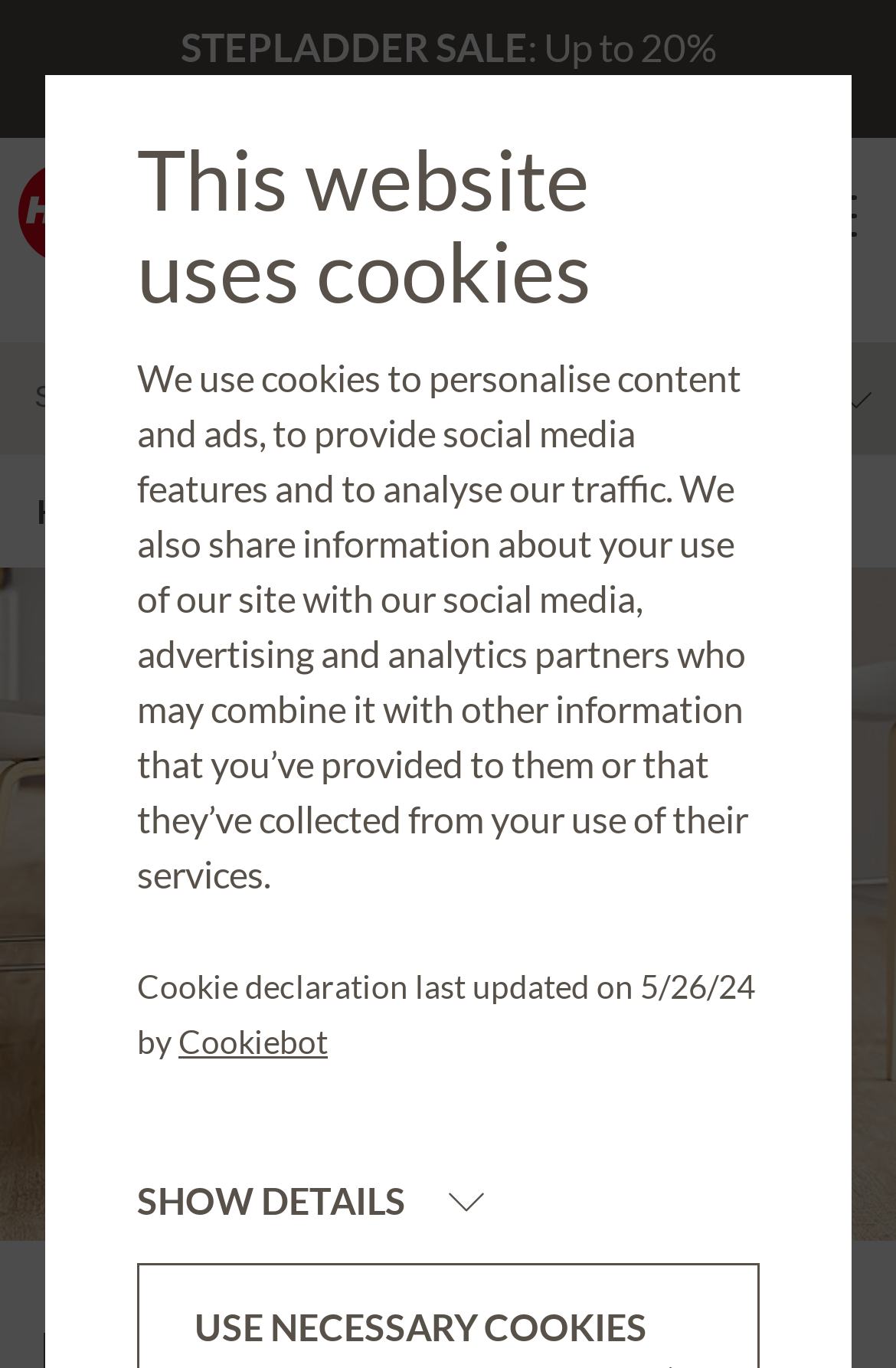Please determine the headline of the webpage and provide its content.

Everything worth knowing about waste bins